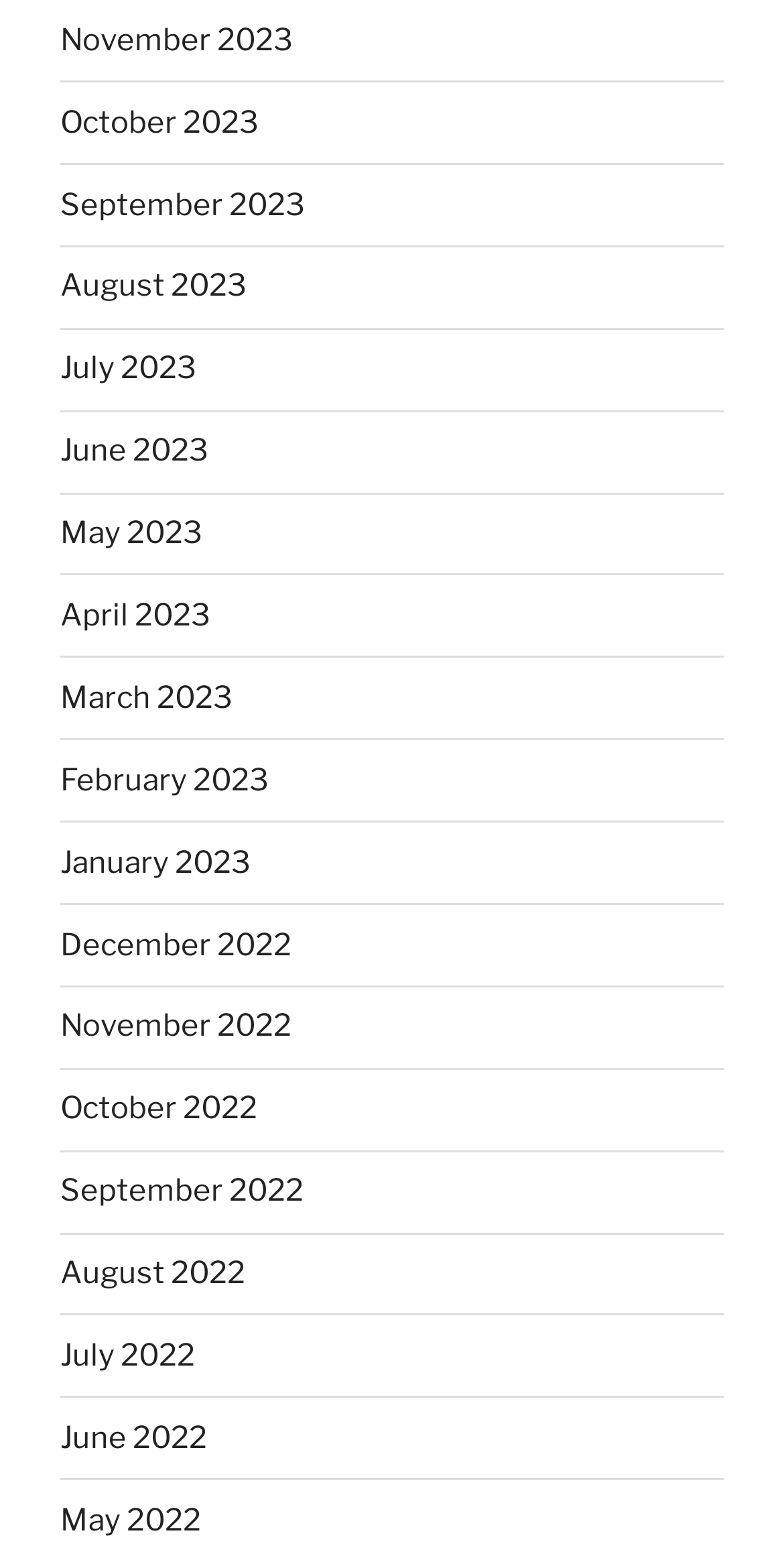What is the latest month listed?
Using the image, provide a concise answer in one word or a short phrase.

November 2023